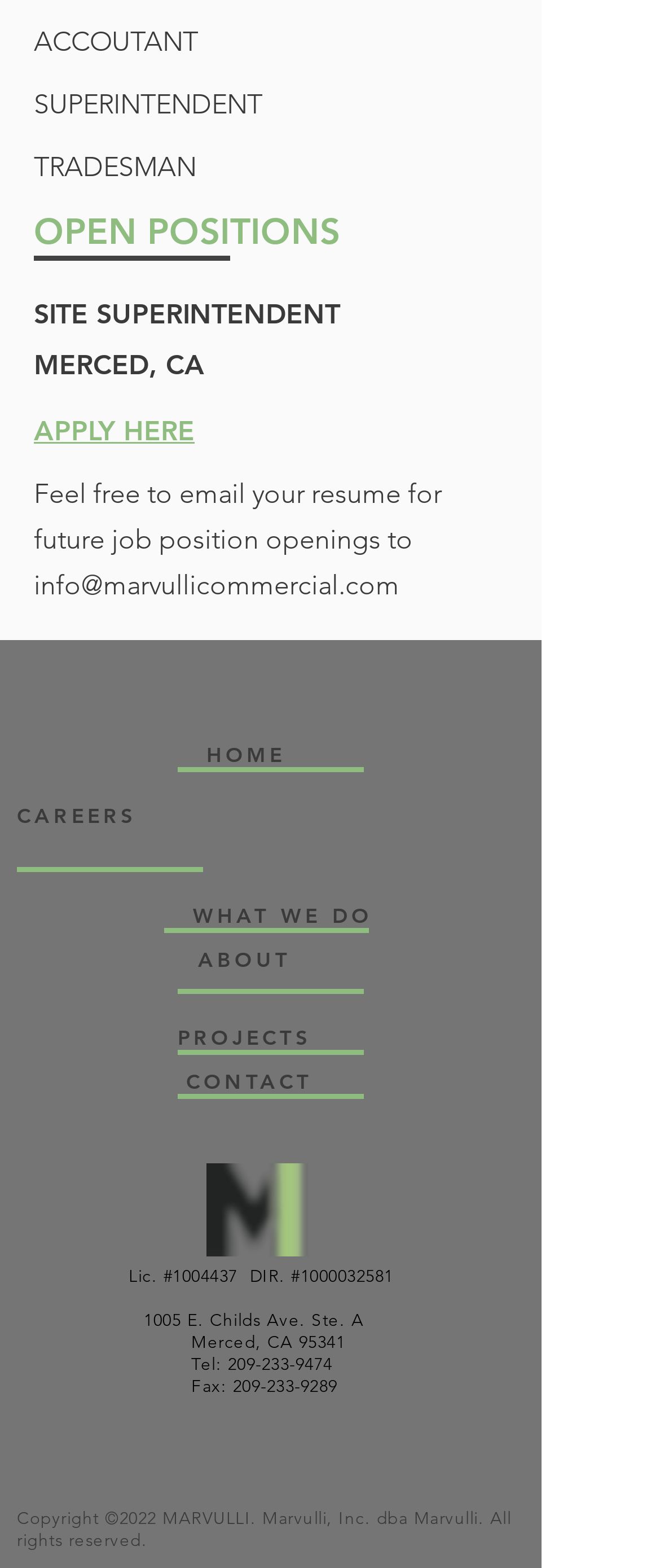Indicate the bounding box coordinates of the clickable region to achieve the following instruction: "Check the CONTACT information."

[0.282, 0.68, 0.474, 0.697]